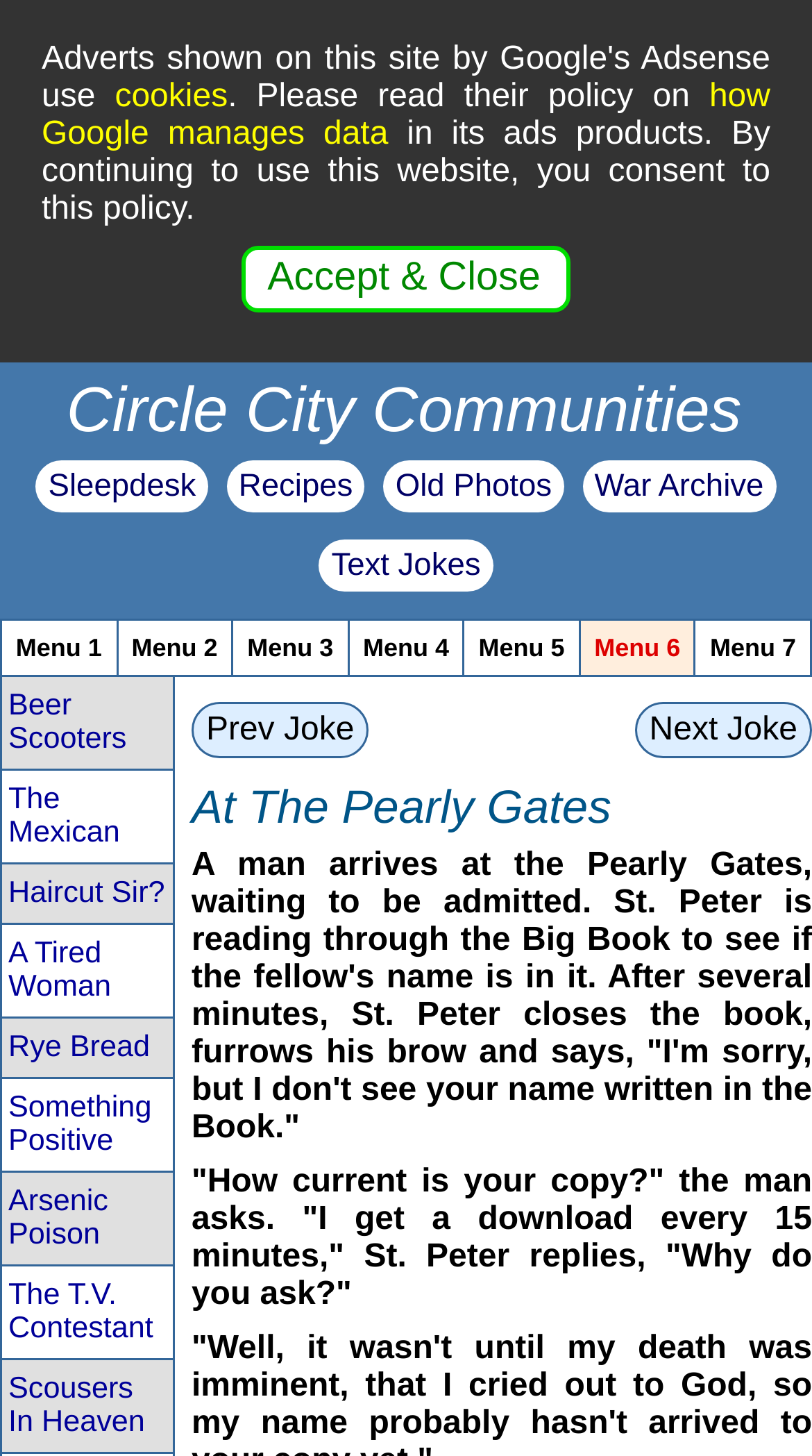What is the topic of the joke on this page?
Please provide a comprehensive answer based on the information in the image.

I read the static text on the page, which tells a joke about a man arriving at the Pearly Gates and interacting with St. Peter, so the topic of the joke is St. Peter and the Pearly Gates.